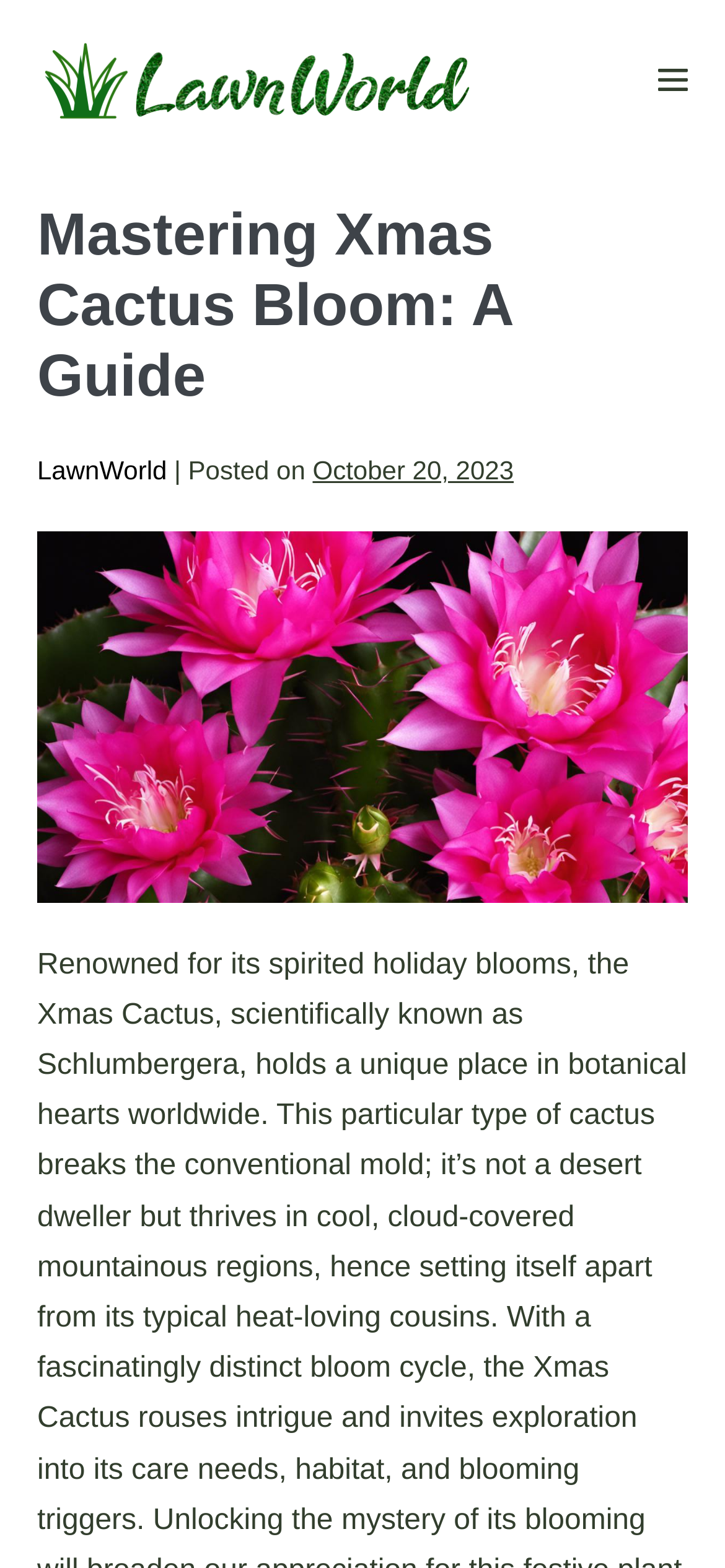For the element described, predict the bounding box coordinates as (top-left x, top-left y, bottom-right x, bottom-right y). All values should be between 0 and 1. Element description: Menu Toggle

[0.908, 0.035, 0.949, 0.068]